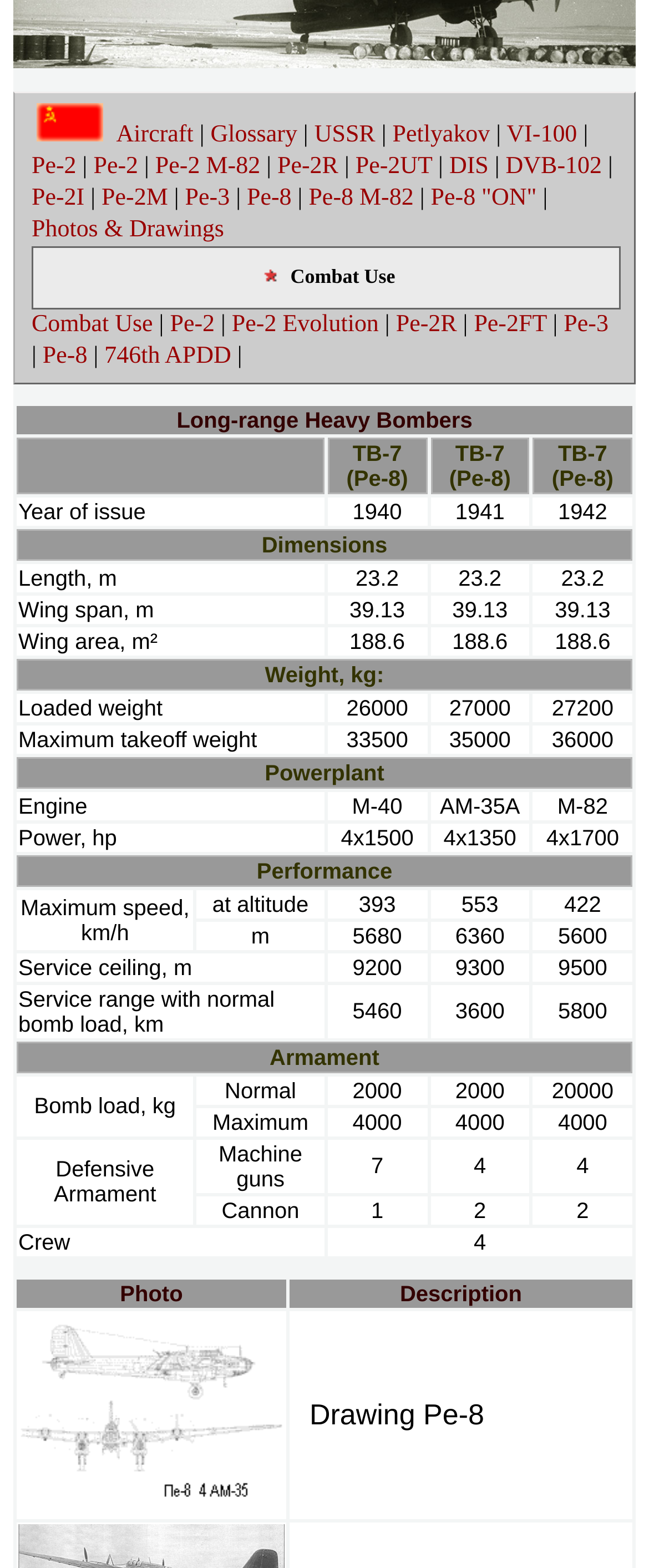What is the length of the Pe-8 aircraft? Refer to the image and provide a one-word or short phrase answer.

23.2 m